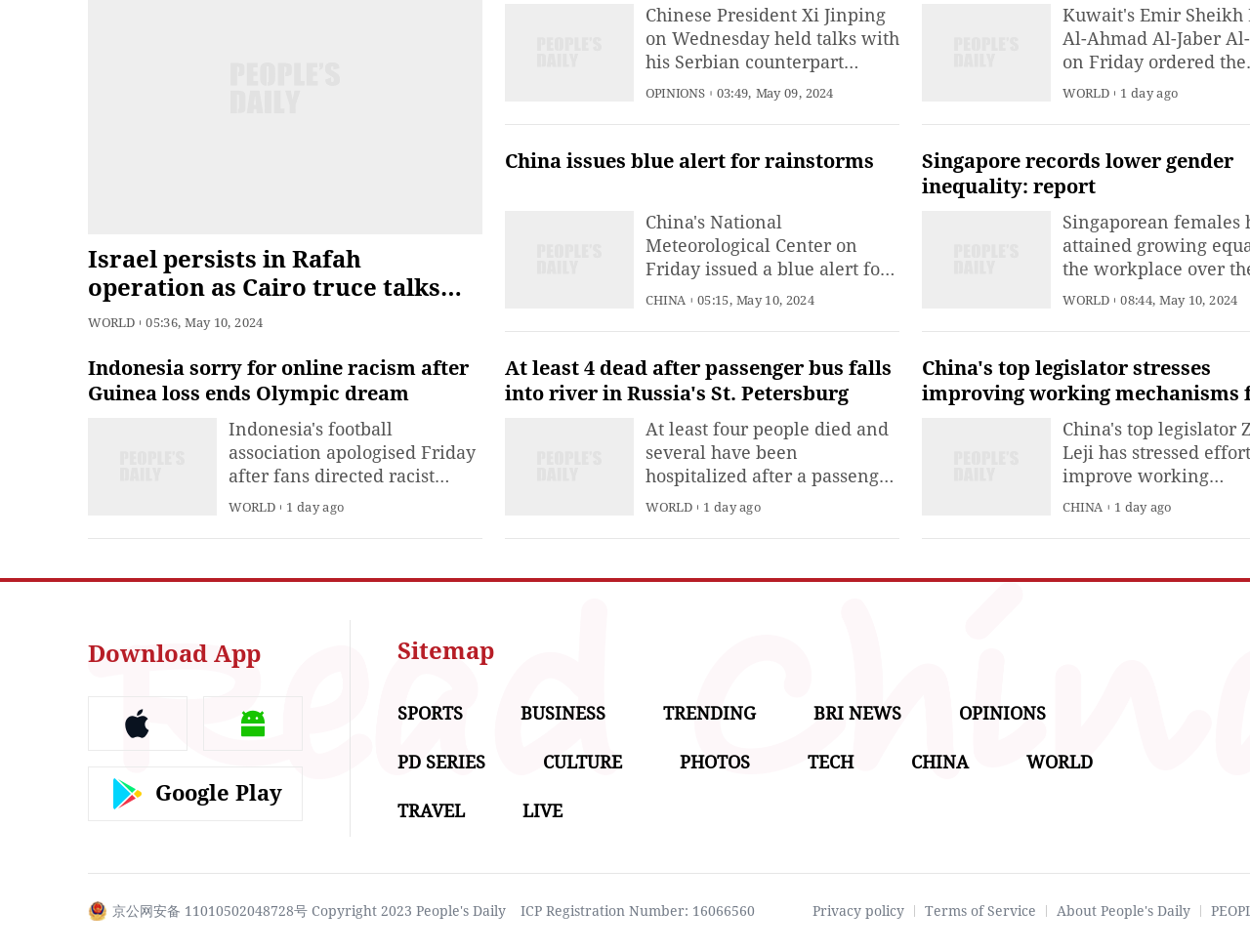Answer briefly with one word or phrase:
What is the name of the app available for download?

People's Daily English language App